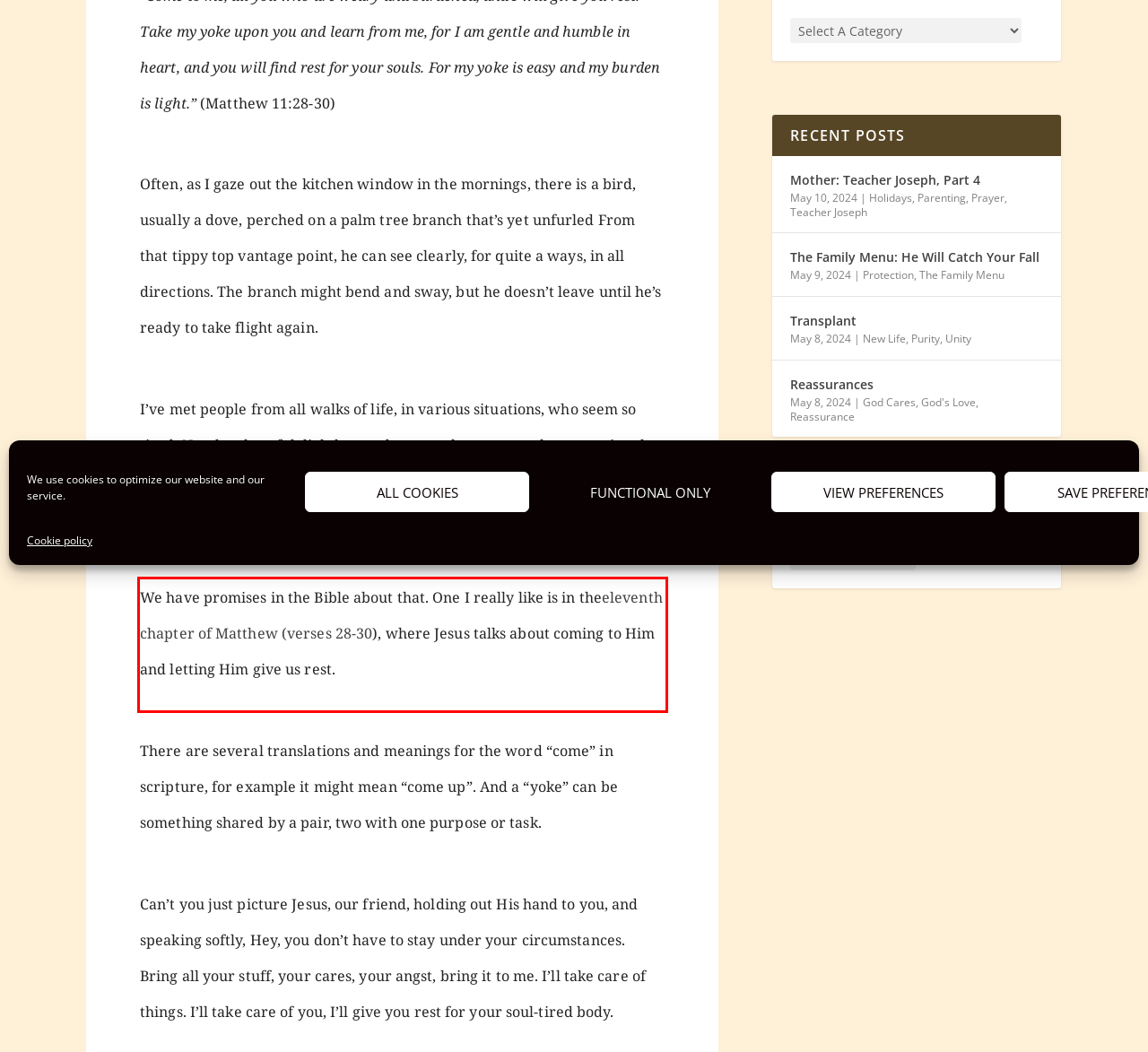You are presented with a screenshot containing a red rectangle. Extract the text found inside this red bounding box.

We have promises in the Bible about that. One I really like is in theeleventh chapter of Matthew (verses 28-30), where Jesus talks about coming to Him and letting Him give us rest.